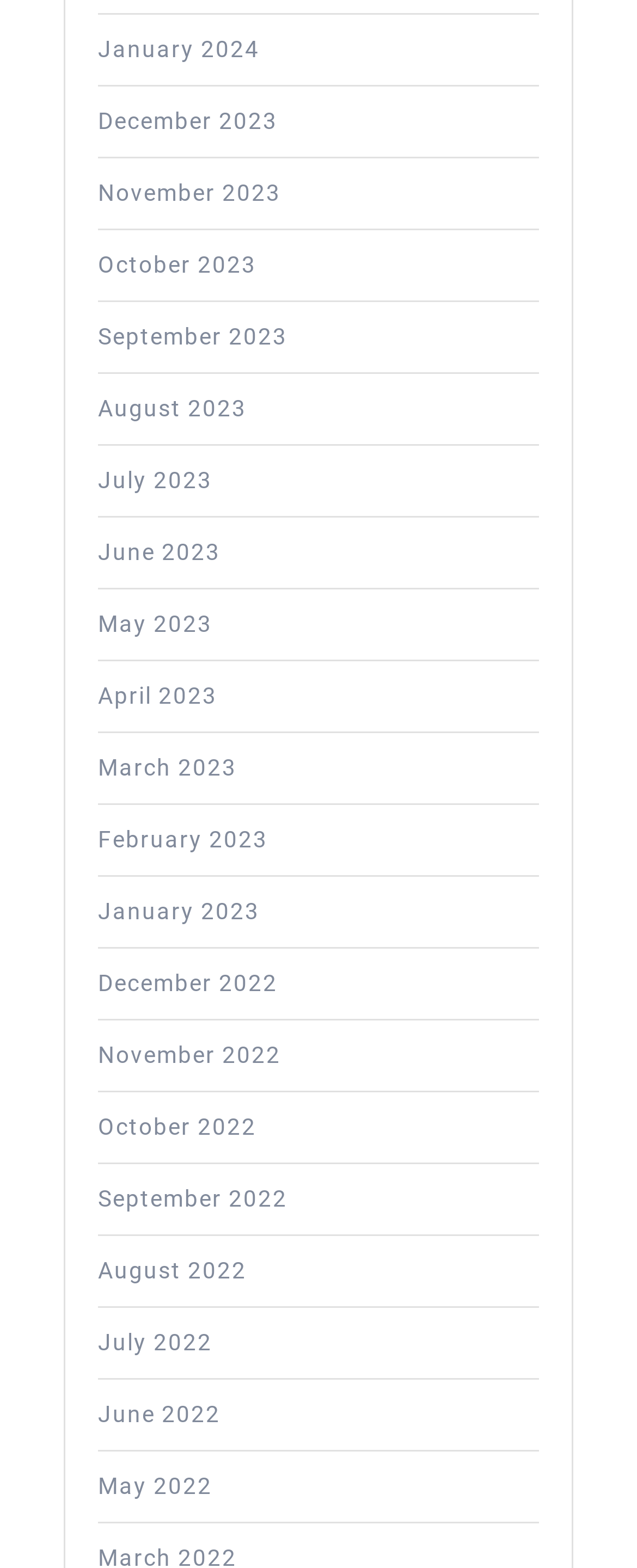Find the bounding box coordinates of the element to click in order to complete the given instruction: "access October 2023."

[0.154, 0.161, 0.403, 0.177]